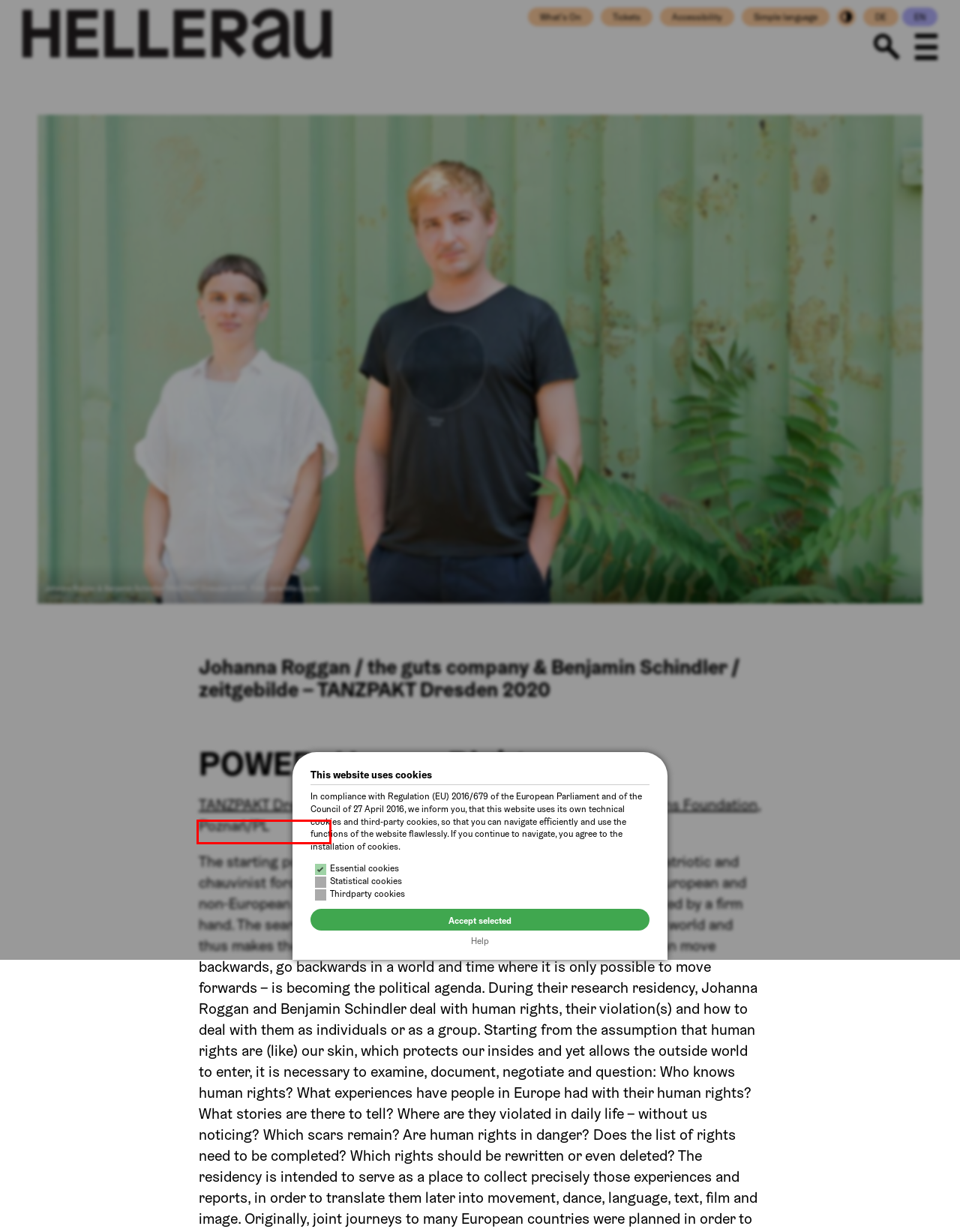Analyze the screenshot of a webpage featuring a red rectangle around an element. Pick the description that best fits the new webpage after interacting with the element inside the red bounding box. Here are the candidates:
A. Simple language - hellerau
B. Artist Residency - hellerau
C. ASF - Main Page » Art Stations Foundation
D. TANZPAKT Dresden - HELLERAU
E. Johanna Roggan / the guts company & Benjamin Schindler / zeitgebilde - HELLERAU
F. Hellerau Ticketshop - Alle Events
G. Venue Hire - hellerau
H. Newsletter - hellerau

D